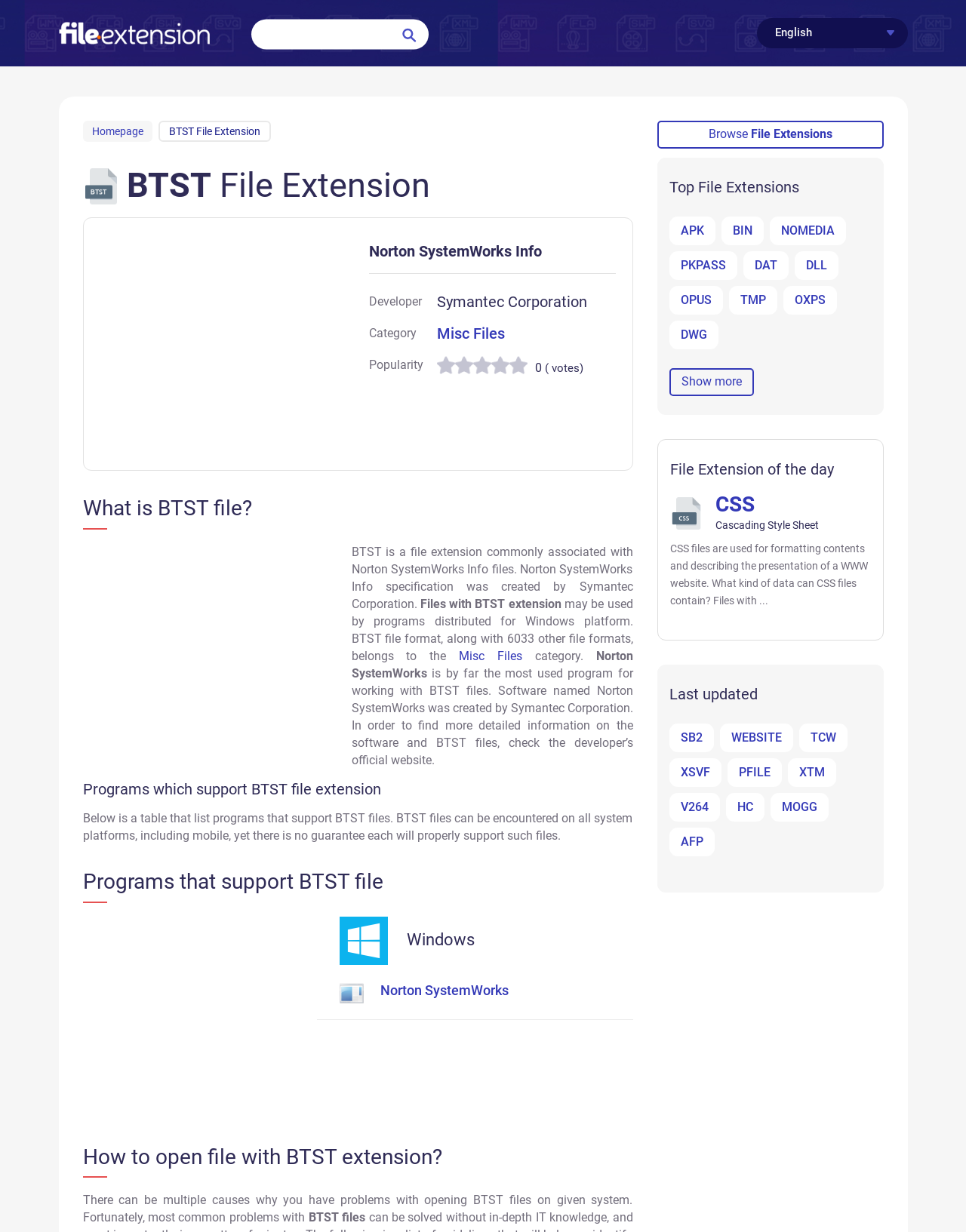Locate the bounding box coordinates of the area to click to fulfill this instruction: "Go to the homepage". The bounding box should be presented as four float numbers between 0 and 1, in the order [left, top, right, bottom].

[0.086, 0.098, 0.157, 0.115]